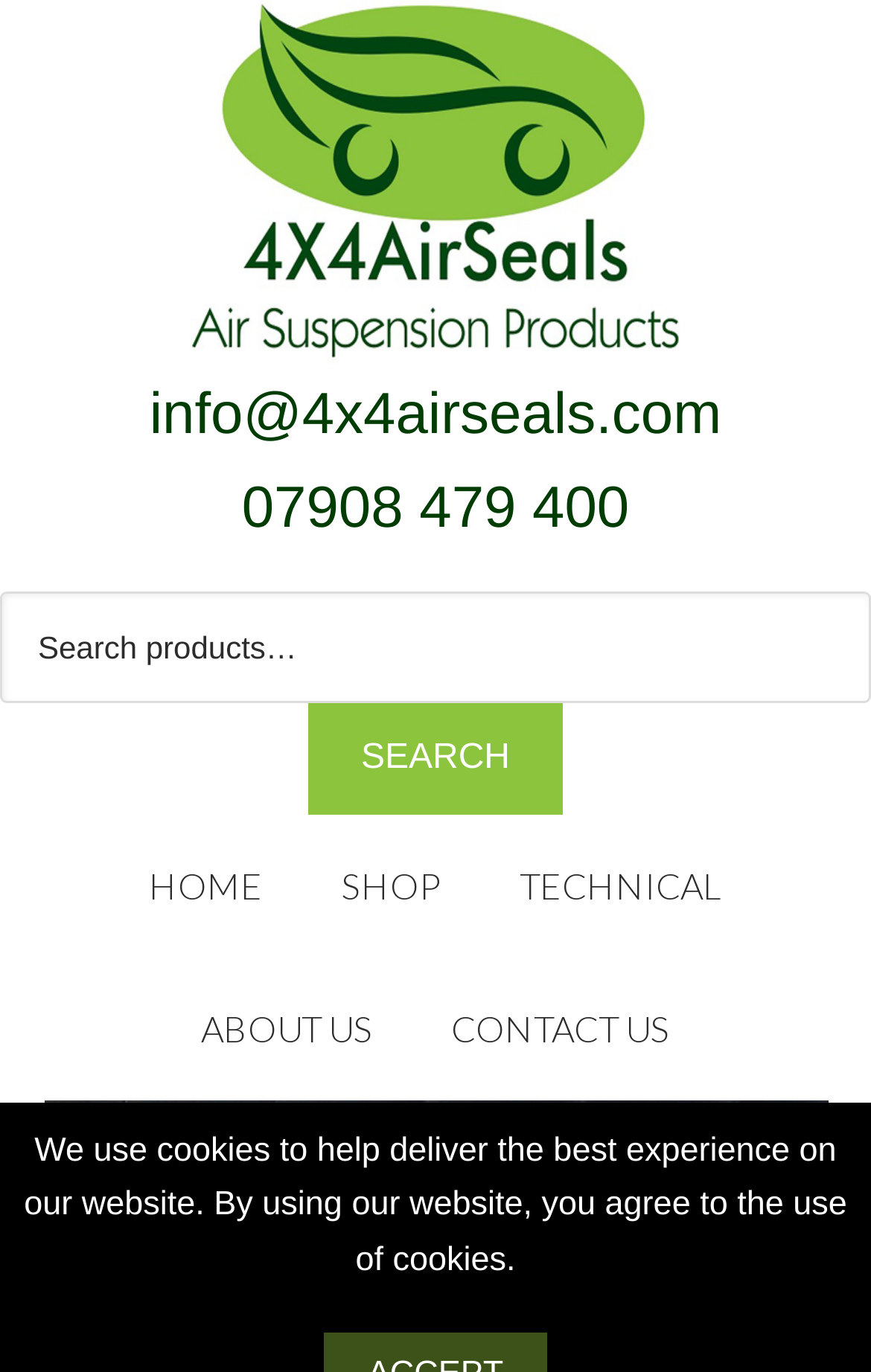Pinpoint the bounding box coordinates for the area that should be clicked to perform the following instruction: "go to the shop".

[0.35, 0.593, 0.547, 0.697]